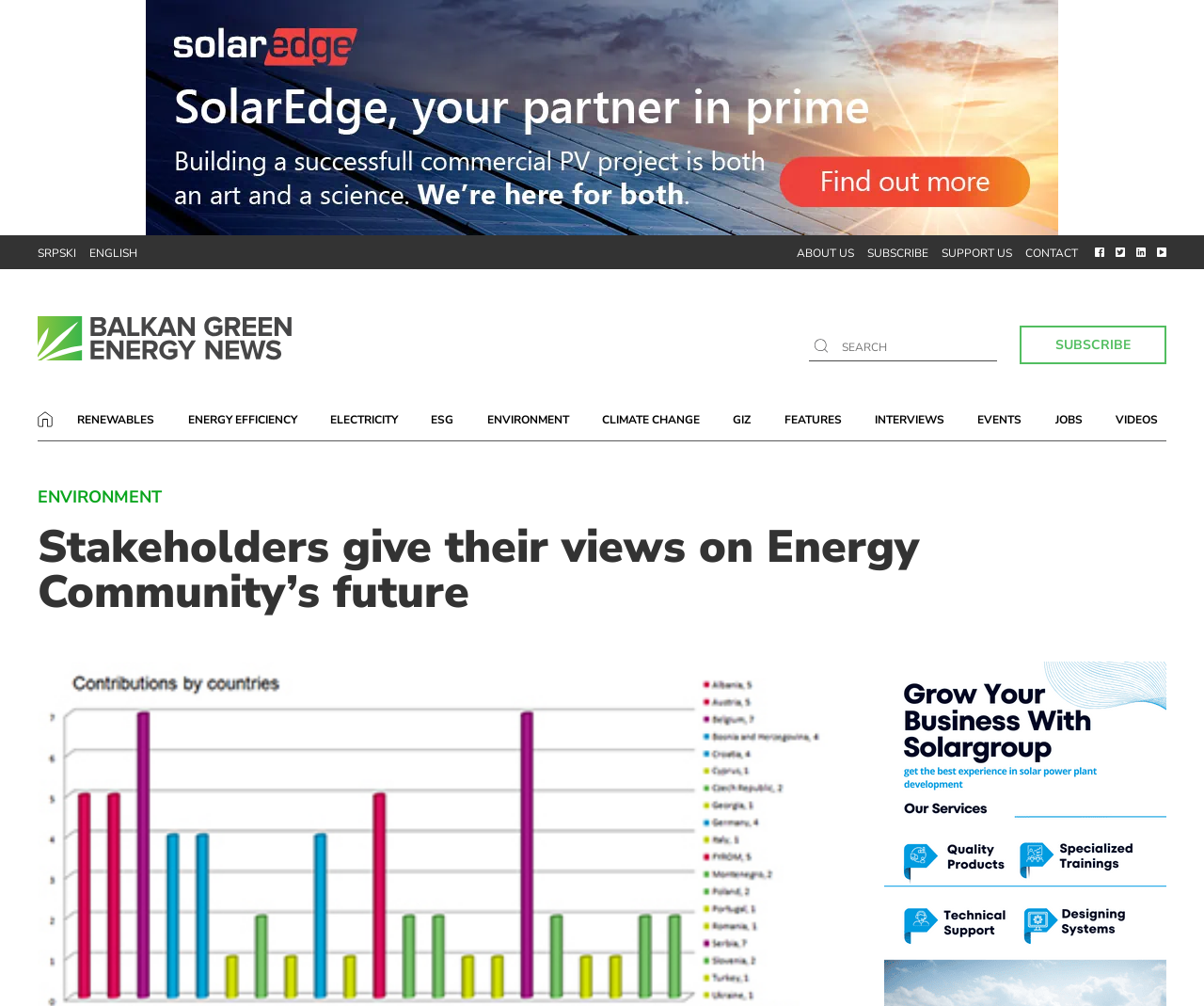Please determine the bounding box coordinates of the element to click on in order to accomplish the following task: "Visit the 'HOME' page". Ensure the coordinates are four float numbers ranging from 0 to 1, i.e., [left, top, right, bottom].

[0.031, 0.409, 0.045, 0.425]